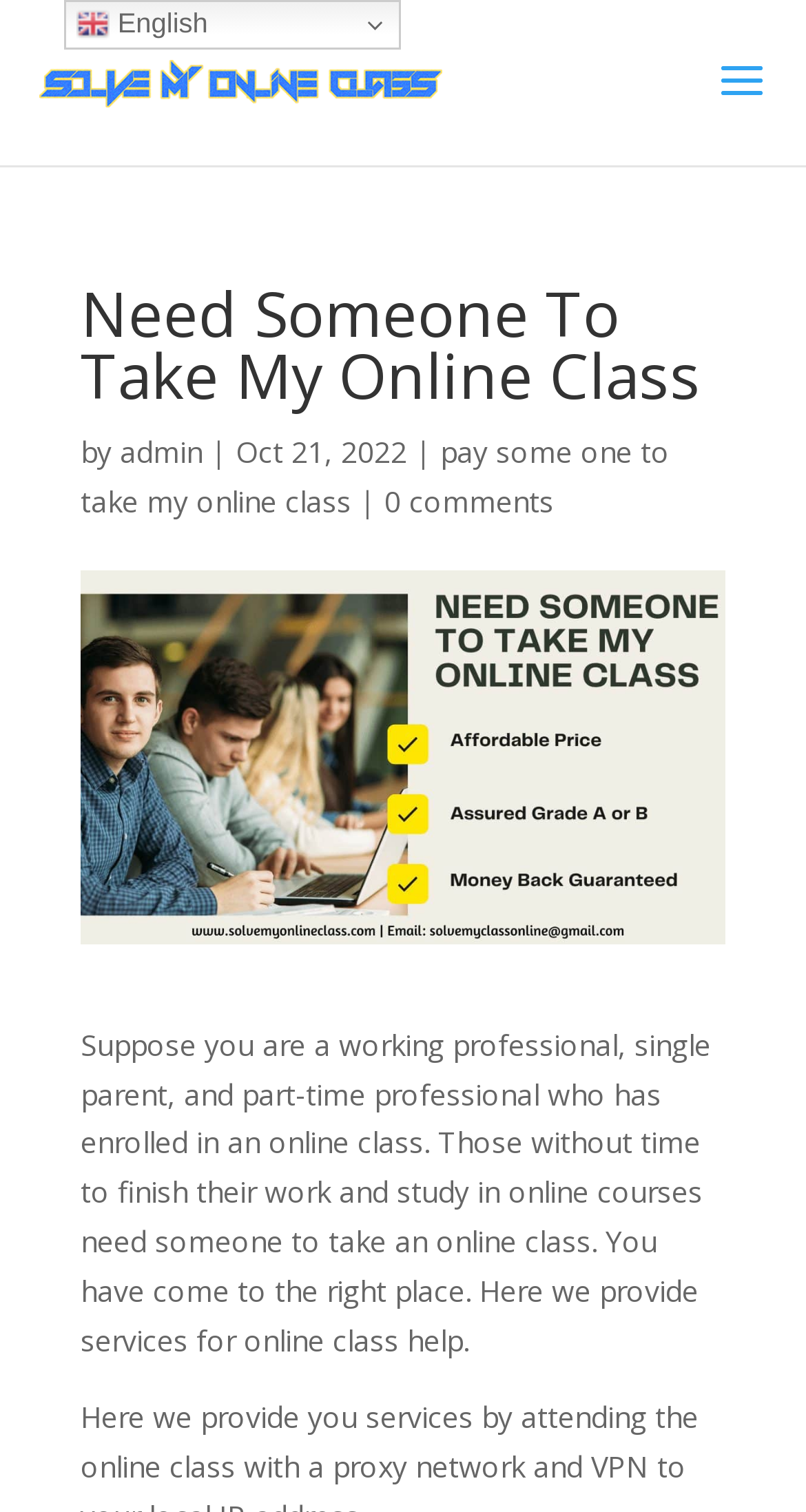Create a detailed description of the webpage's content and layout.

The webpage is about online class help services, specifically targeting individuals who need someone to take their online classes, assignments, exams, and quizzes. 

At the top-left corner, there is a prominent link "Take My Online Class | Pay Someone To Take My Online Course,Test,Exam For Me" accompanied by an image with the same text. 

Below this, there is a search bar that spans the entire width of the page. 

Underneath the search bar, the title "Need Someone To Take My Online Class" is displayed in a large font, followed by the author's name "admin" and the date "Oct 21, 2022". 

To the right of the title, there are two links: "pay some one to take my online class" and "0 comments". 

Below the title section, there is a large image that takes up most of the page's width. 

Underneath the image, a paragraph of text explains the services offered, targeting working professionals, single parents, and part-time professionals who need help with their online classes. 

At the top-right corner, there is a language selection link "en English" accompanied by a small flag image.